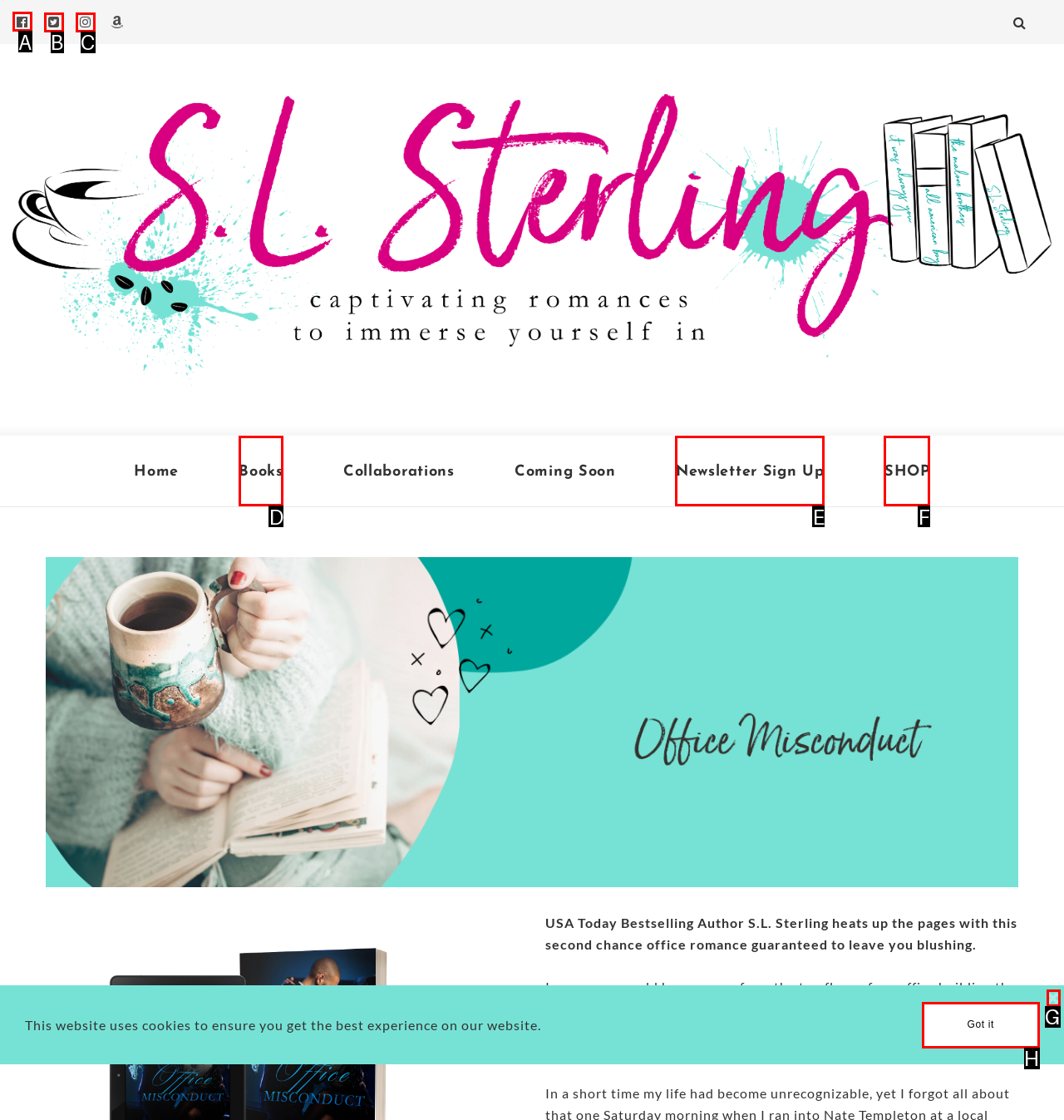Select the HTML element that should be clicked to accomplish the task: Click the search icon Reply with the corresponding letter of the option.

A